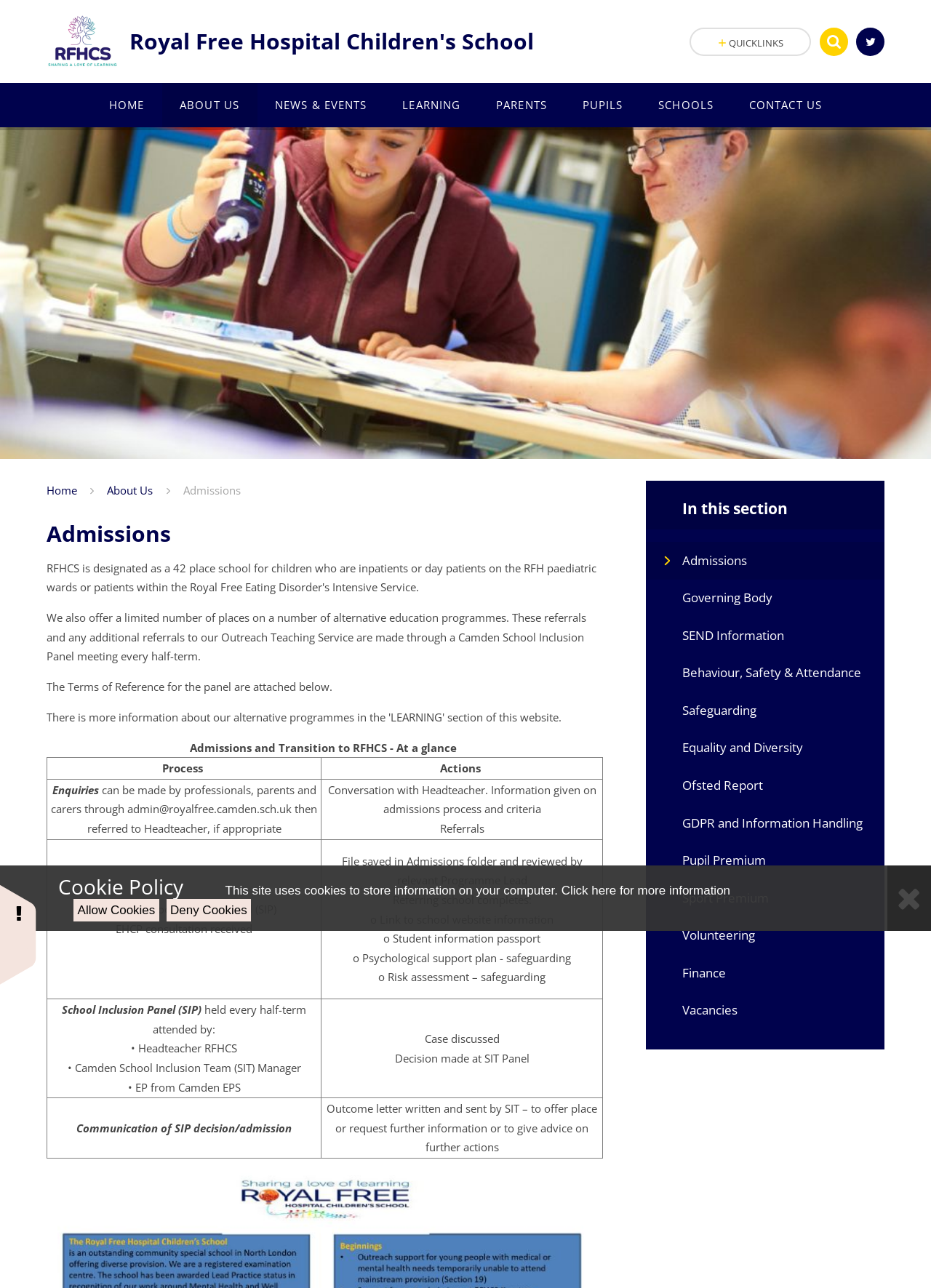Please find the bounding box coordinates of the element's region to be clicked to carry out this instruction: "Search for something".

[0.88, 0.021, 0.911, 0.043]